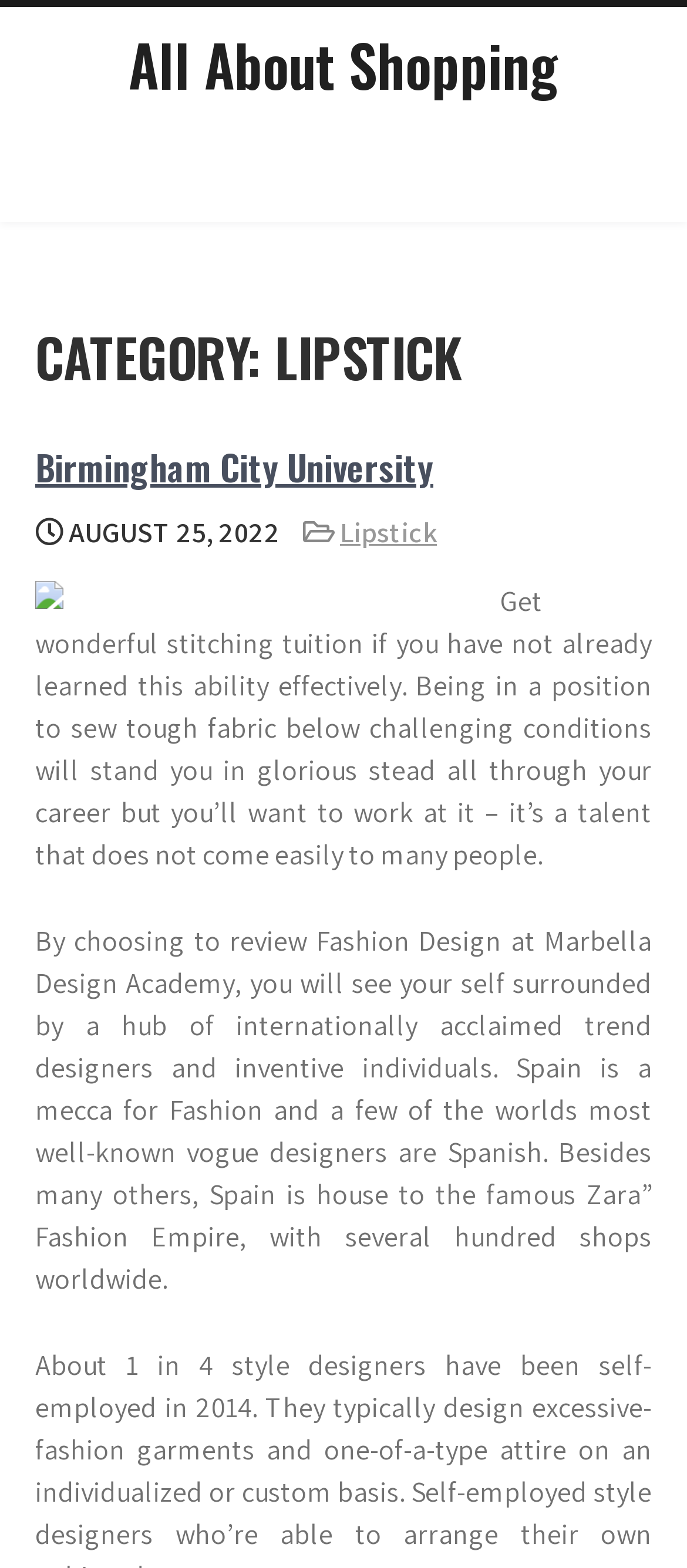What is the name of the university mentioned?
Using the image, elaborate on the answer with as much detail as possible.

I found a link element with the text 'Birmingham City University', which indicates that the university mentioned on the webpage is Birmingham City University.